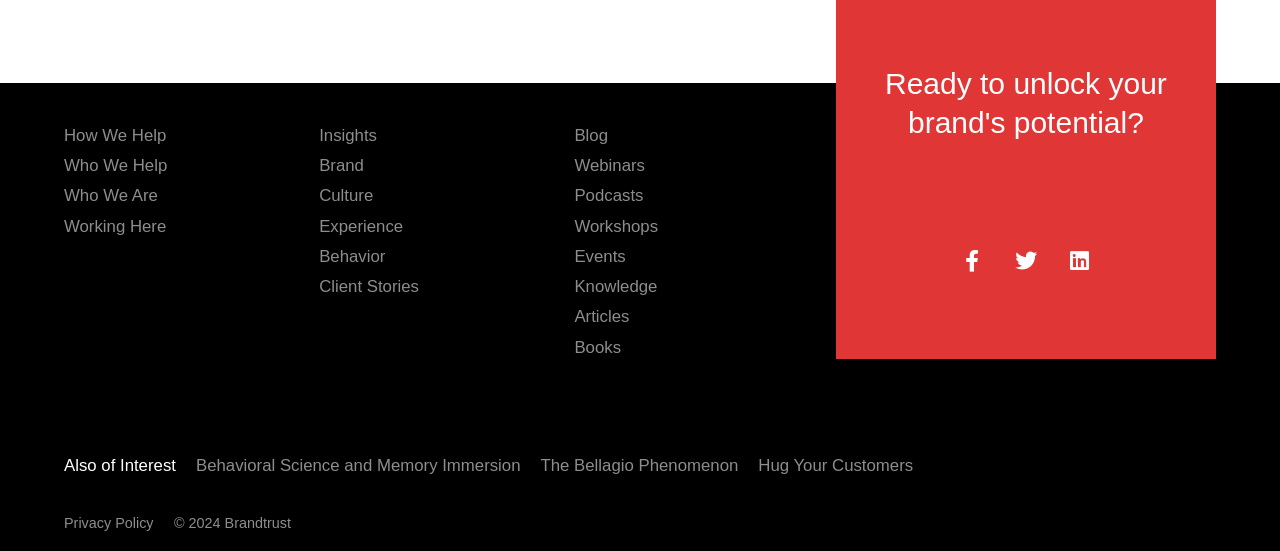Identify the bounding box coordinates of the area that should be clicked in order to complete the given instruction: "Read 'Ready to unlock your brand's potential?' heading". The bounding box coordinates should be four float numbers between 0 and 1, i.e., [left, top, right, bottom].

[0.683, 0.116, 0.92, 0.258]